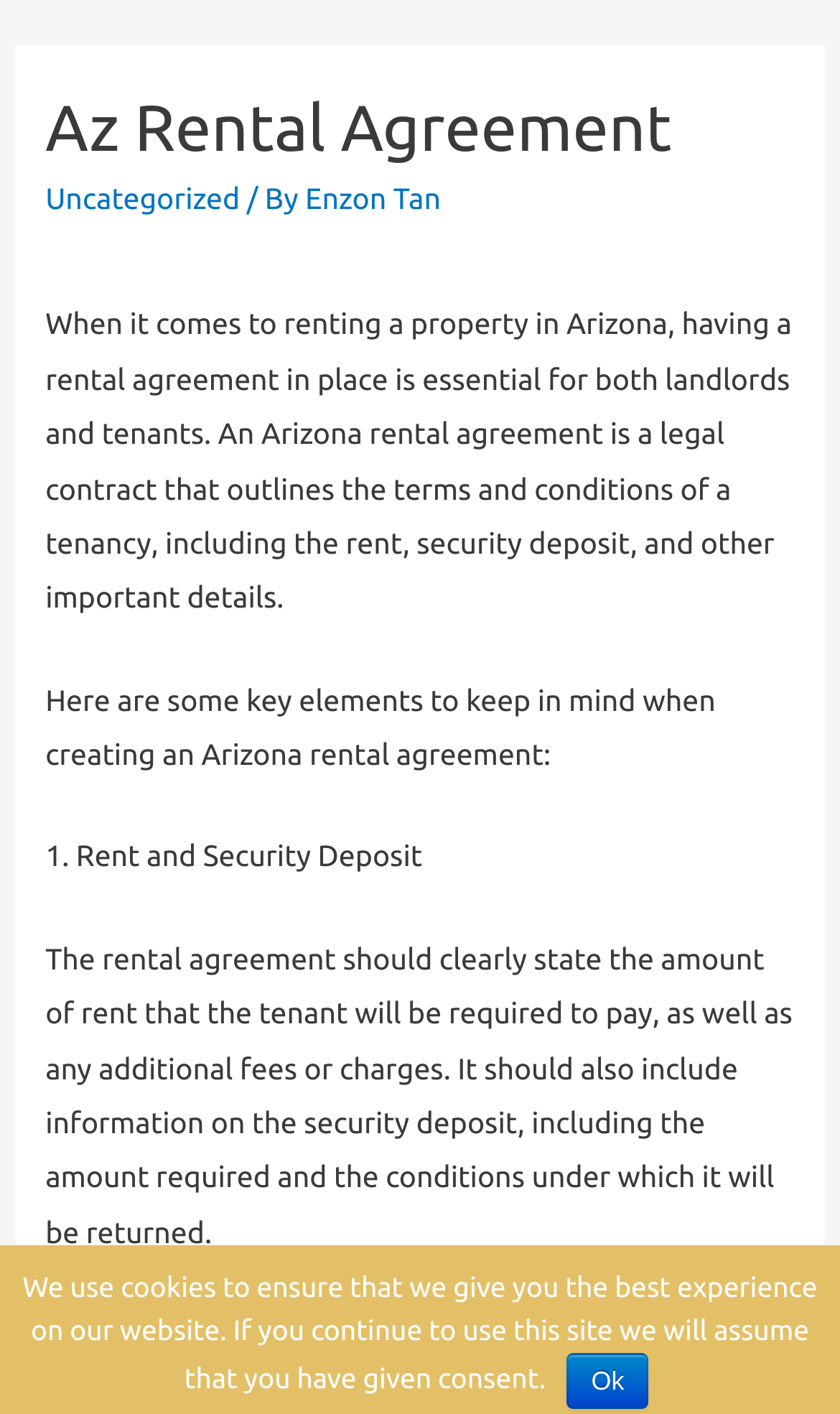Please provide the main heading of the webpage content.

Az Rental Agreement